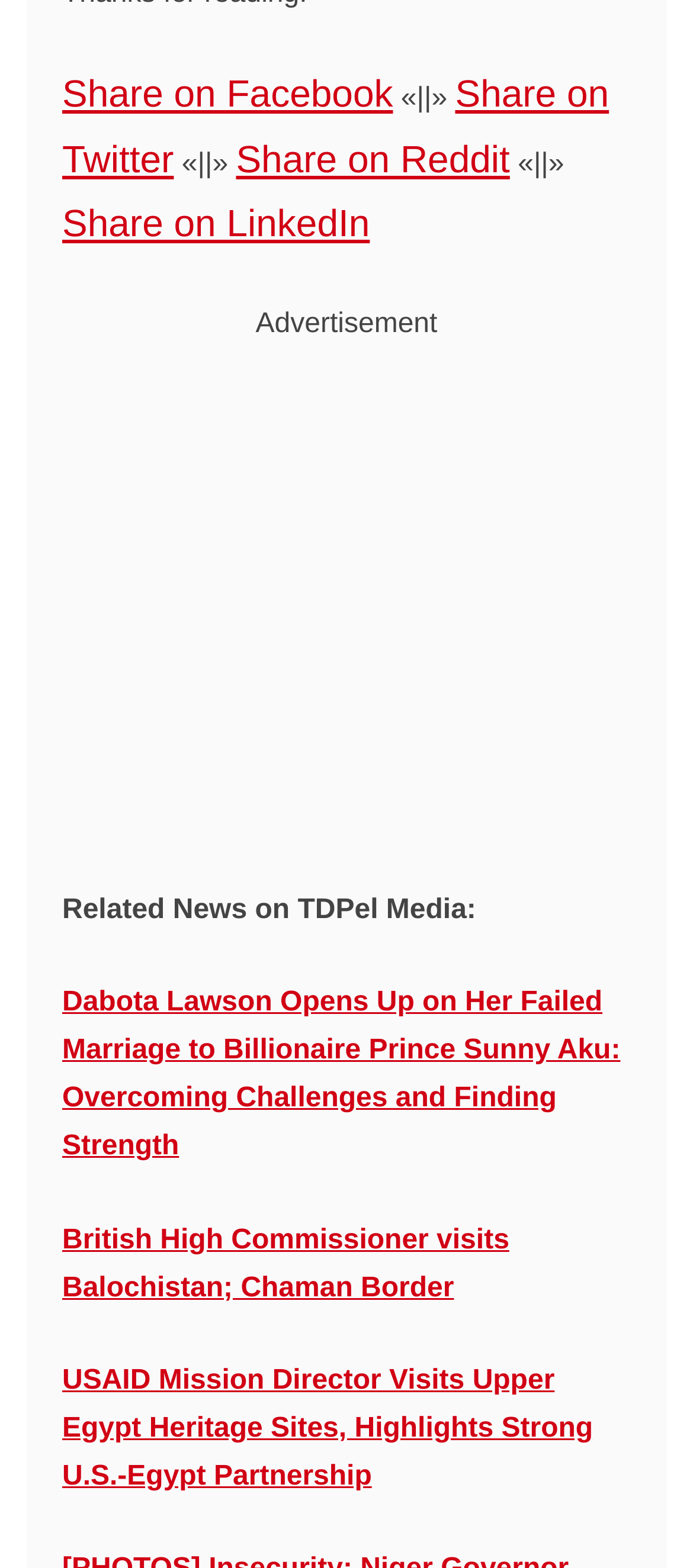Give a one-word or one-phrase response to the question: 
What is the purpose of the Vital Signs App?

Not specified